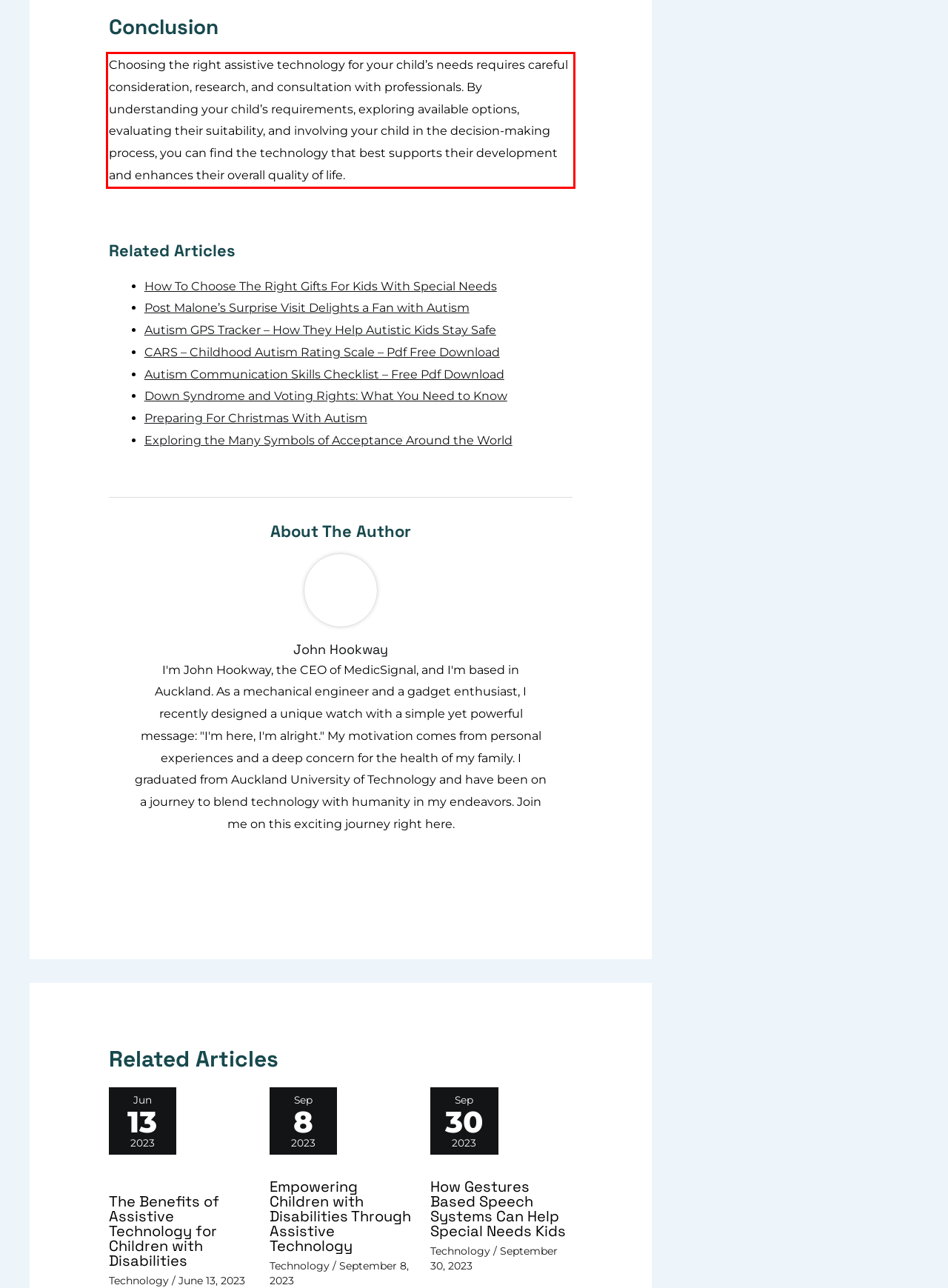Examine the screenshot of the webpage, locate the red bounding box, and perform OCR to extract the text contained within it.

Choosing the right assistive technology for your child’s needs requires careful consideration, research, and consultation with professionals. By understanding your child’s requirements, exploring available options, evaluating their suitability, and involving your child in the decision-making process, you can find the technology that best supports their development and enhances their overall quality of life.